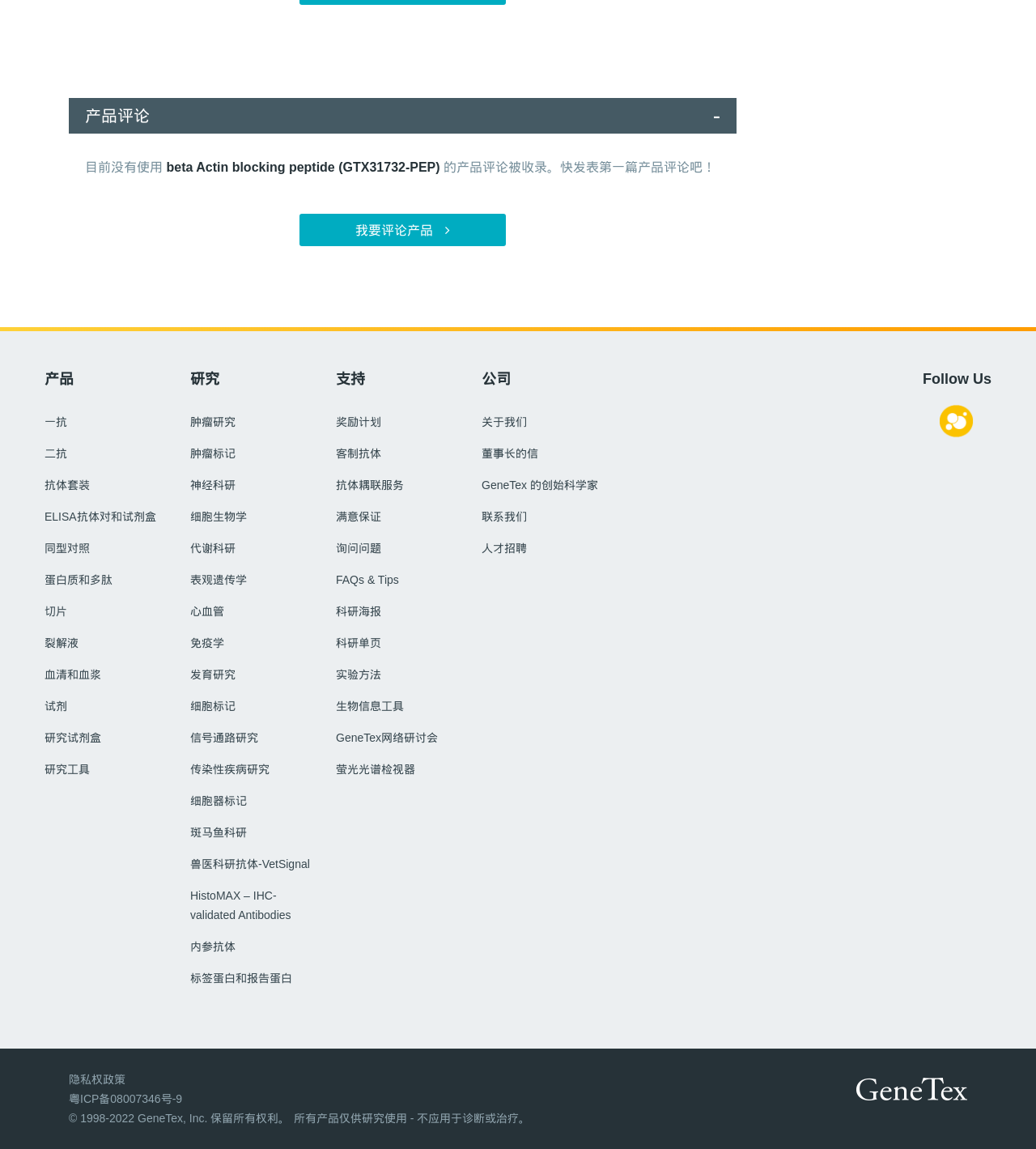Pinpoint the bounding box coordinates of the clickable area needed to execute the instruction: "Click the '我要评论产品' button". The coordinates should be specified as four float numbers between 0 and 1, i.e., [left, top, right, bottom].

[0.289, 0.186, 0.488, 0.214]